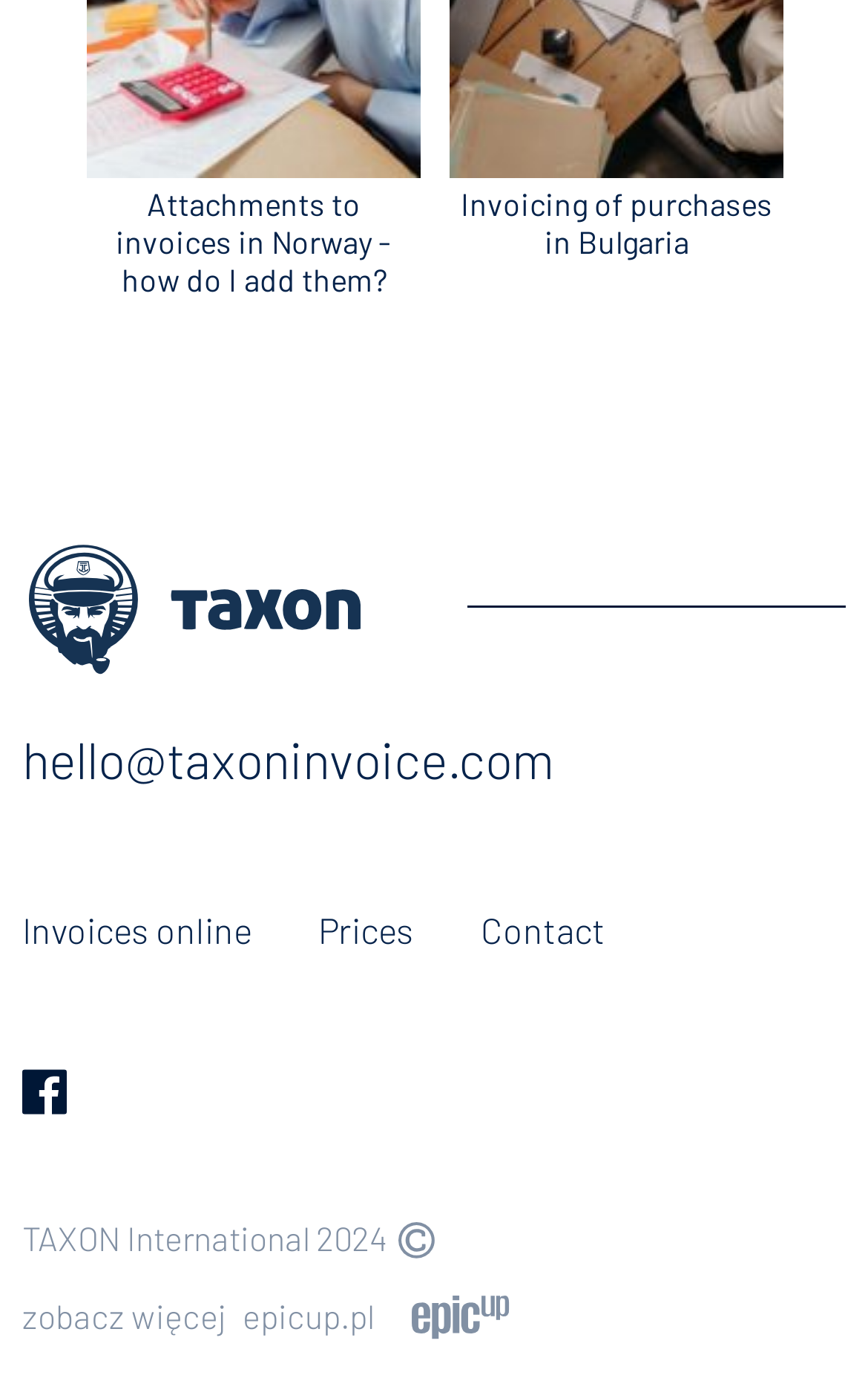Locate the bounding box of the UI element based on this description: "epicup.pl". Provide four float numbers between 0 and 1 as [left, top, right, bottom].

[0.462, 0.927, 0.586, 0.959]